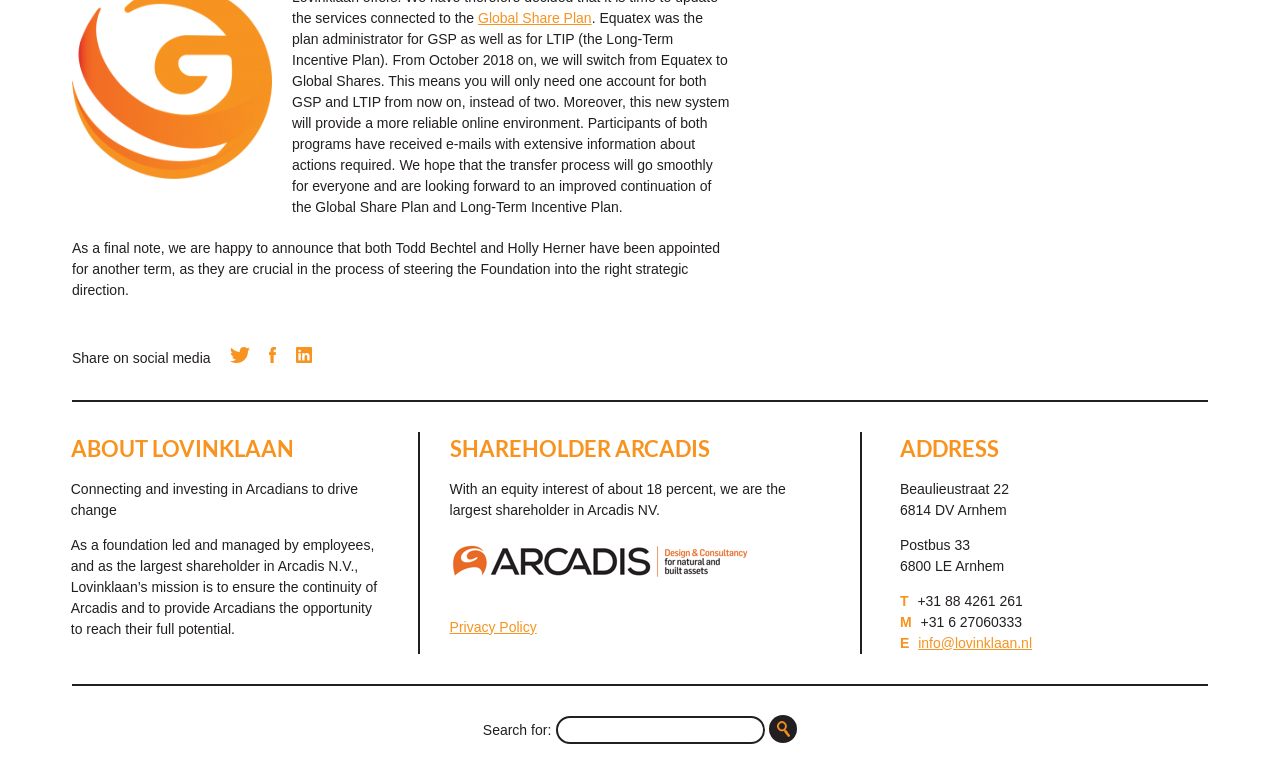Please locate the bounding box coordinates of the element's region that needs to be clicked to follow the instruction: "Click on the 'info@lovinklaan.nl' link". The bounding box coordinates should be provided as four float numbers between 0 and 1, i.e., [left, top, right, bottom].

[0.717, 0.82, 0.806, 0.84]